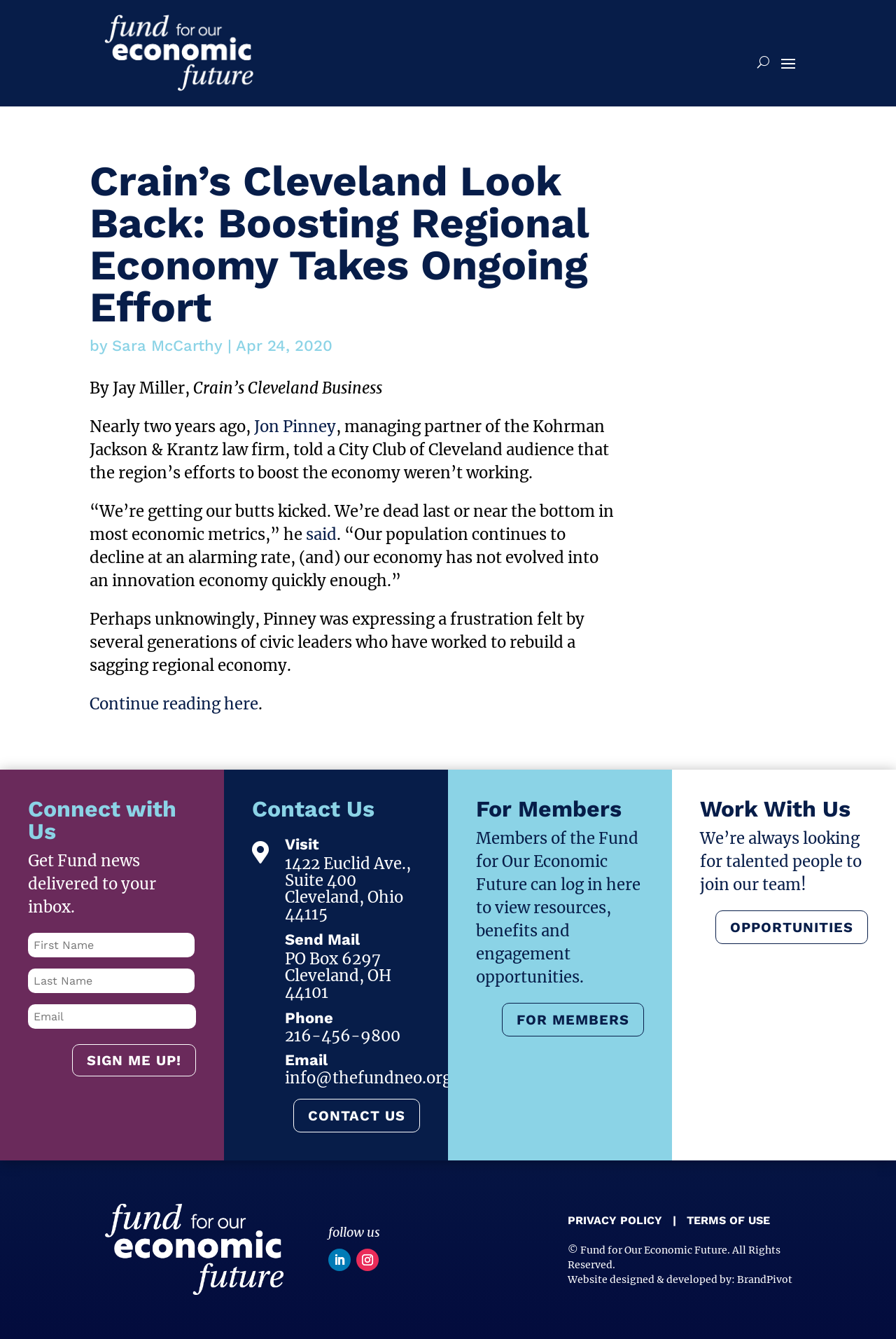What is the name of the organization?
Please provide a single word or phrase as the answer based on the screenshot.

The Fund For Our Economic Future